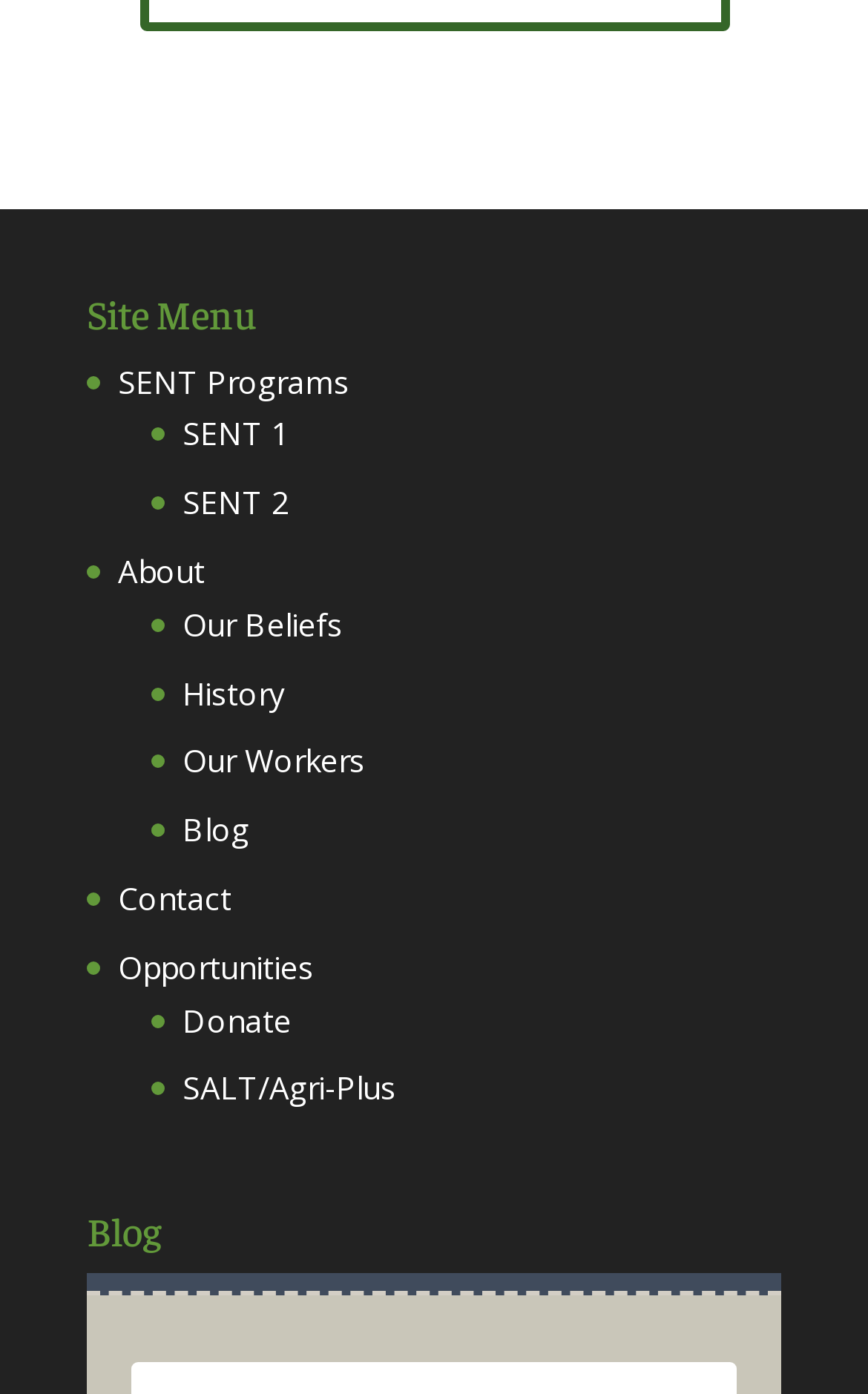Identify the bounding box coordinates of the element to click to follow this instruction: 'View the image'. Ensure the coordinates are four float values between 0 and 1, provided as [left, top, right, bottom].

None